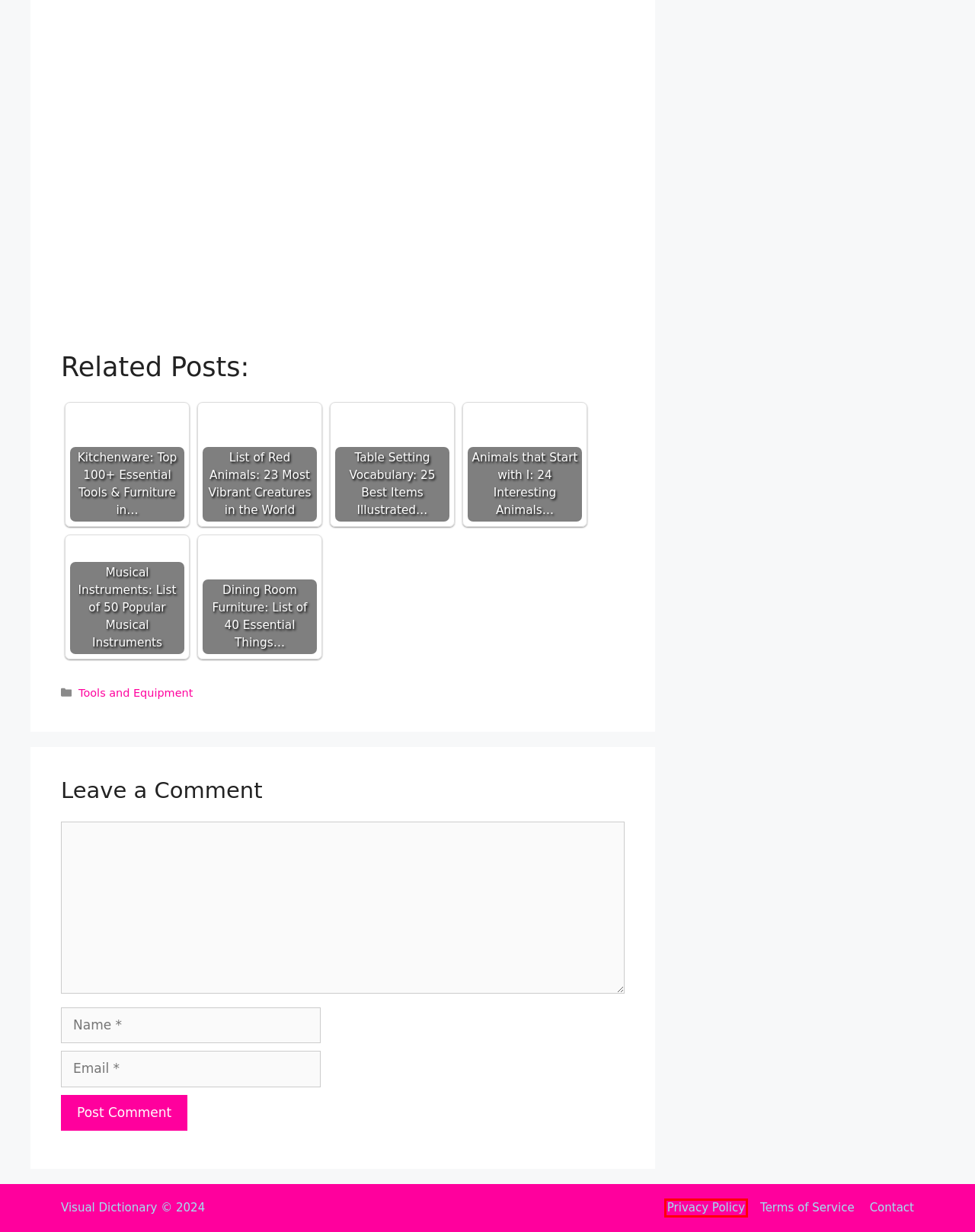You have a screenshot of a webpage where a red bounding box highlights a specific UI element. Identify the description that best matches the resulting webpage after the highlighted element is clicked. The choices are:
A. Crustaceans: Useful List of 16 Names of Crustaceans in the World - Visual Dictionary
B. Terms of Service - Visual Dictionary
C. Animals that Start with H: 40 Intriguing Animals Starting with H - Visual Dictionary
D. Animals that Start with Y: 12 Fascinating Names of Animals Beginning with Y - Visual Dictionary
E. Privacy Policy - Visual Dictionary
F. Contact - Visual Dictionary
G. Tools and Equipment - Visual Dictionary
H. List of Purple Animals: 23 Most Unusual and Beautiful Creatures in the World - Visual Dictionary

E